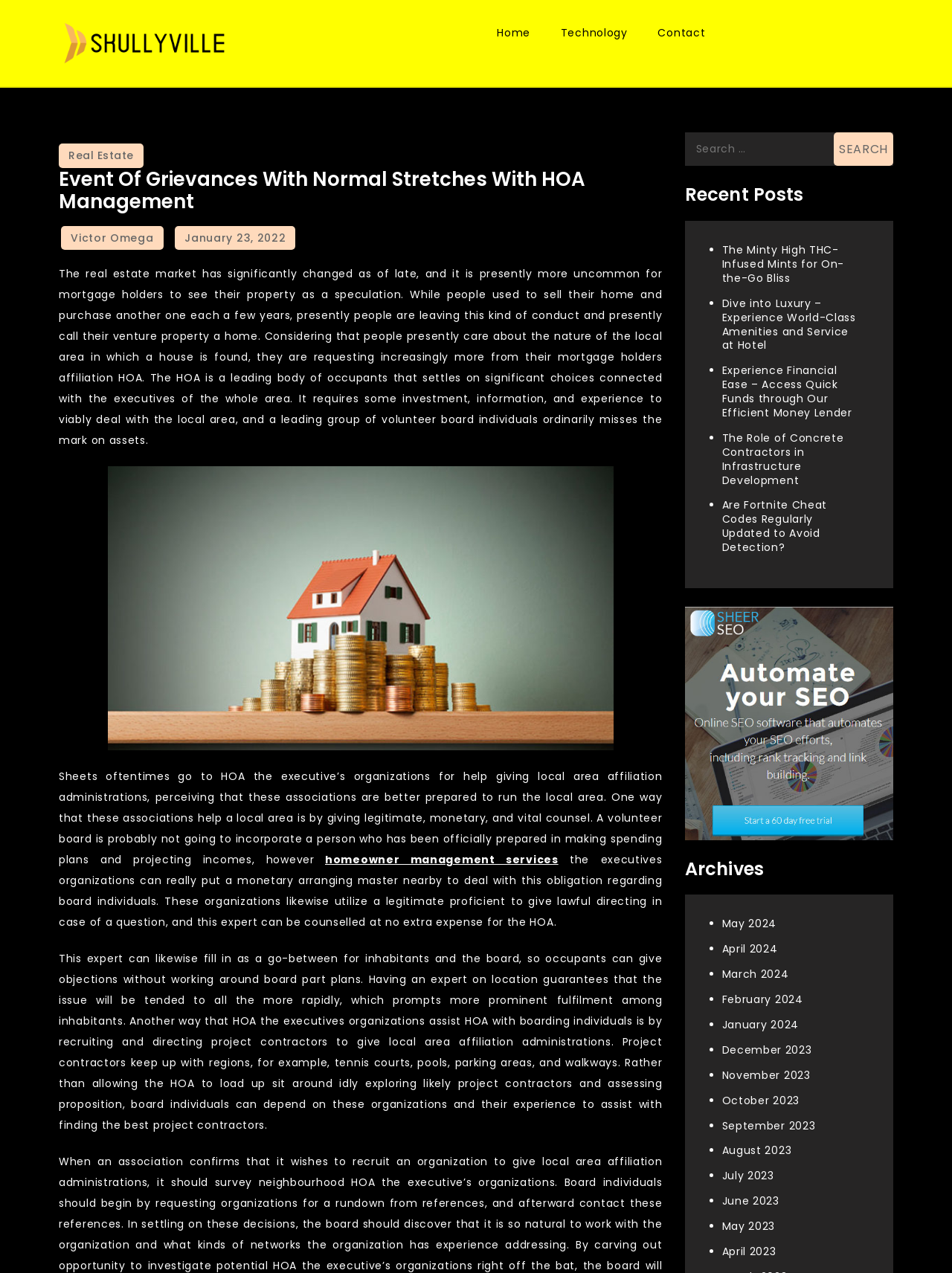What is the purpose of project contractors in HOA management?
Based on the image, provide your answer in one word or phrase.

Maintain community areas